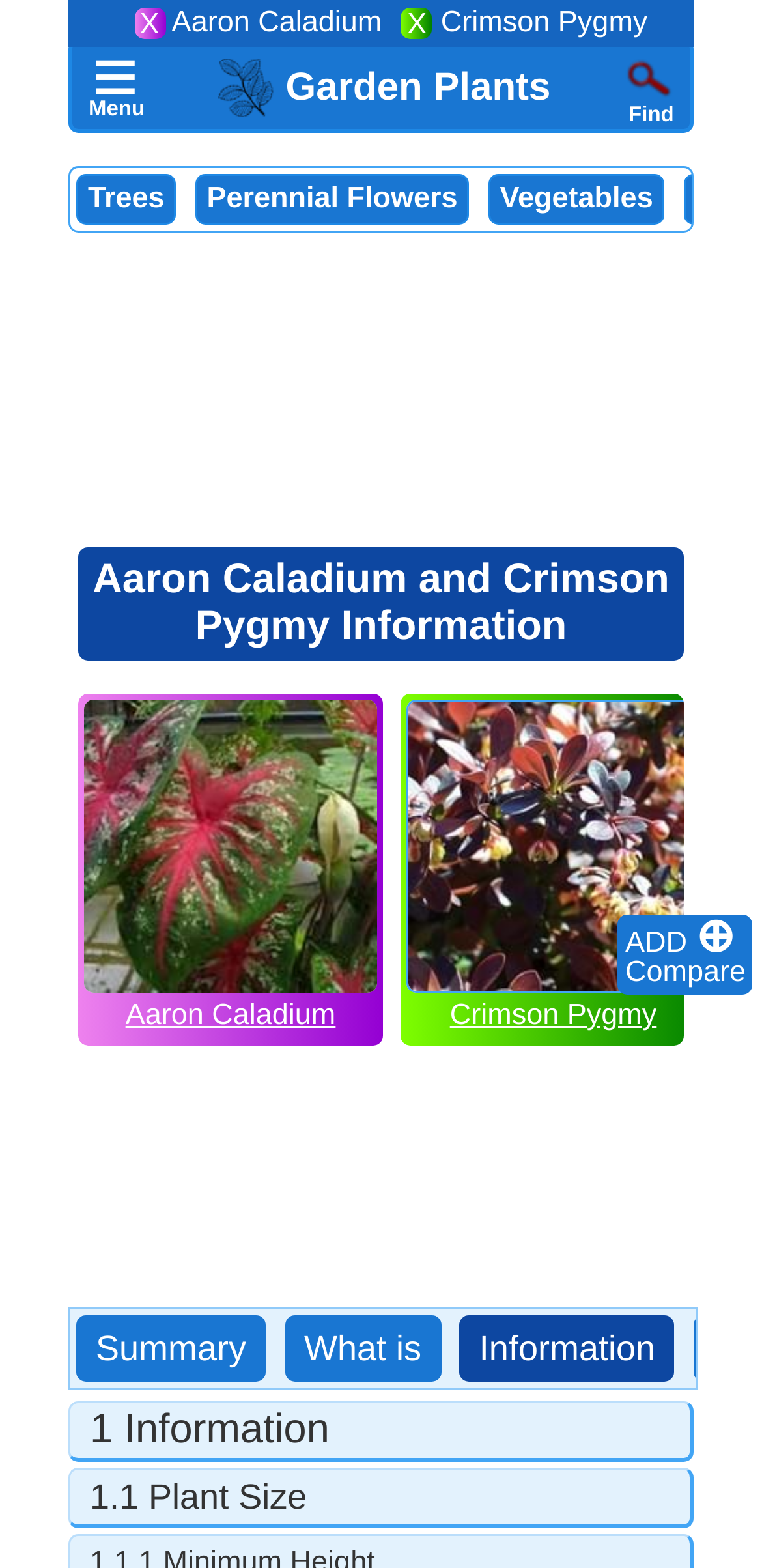Specify the bounding box coordinates of the region I need to click to perform the following instruction: "Toggle navigation". The coordinates must be four float numbers in the range of 0 to 1, i.e., [left, top, right, bottom].

None